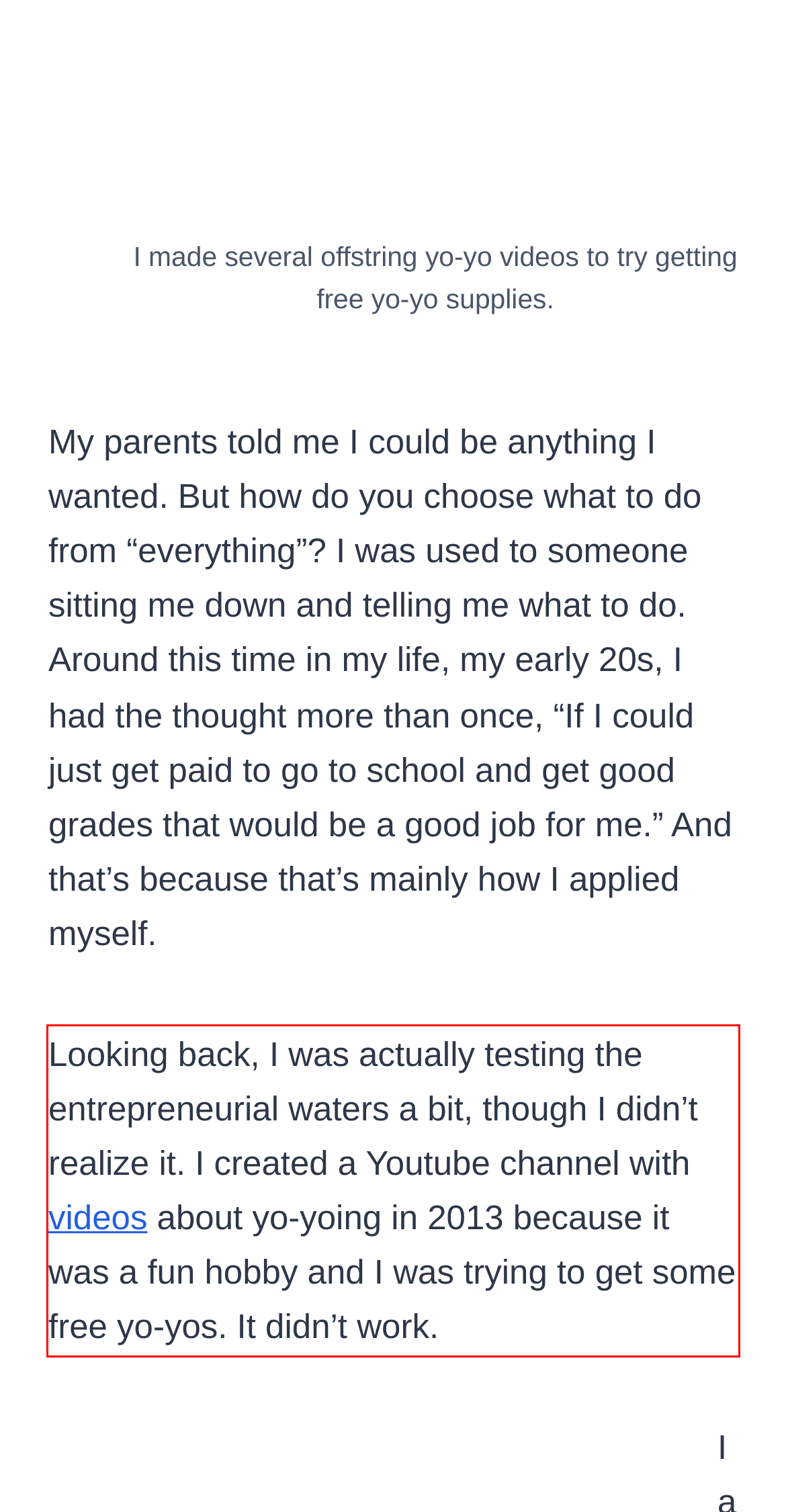Please identify and extract the text content from the UI element encased in a red bounding box on the provided webpage screenshot.

Looking back, I was actually testing the entrepreneurial waters a bit, though I didn’t realize it. I created a Youtube channel with videos about yo-yoing in 2013 because it was a fun hobby and I was trying to get some free yo-yos. It didn’t work.